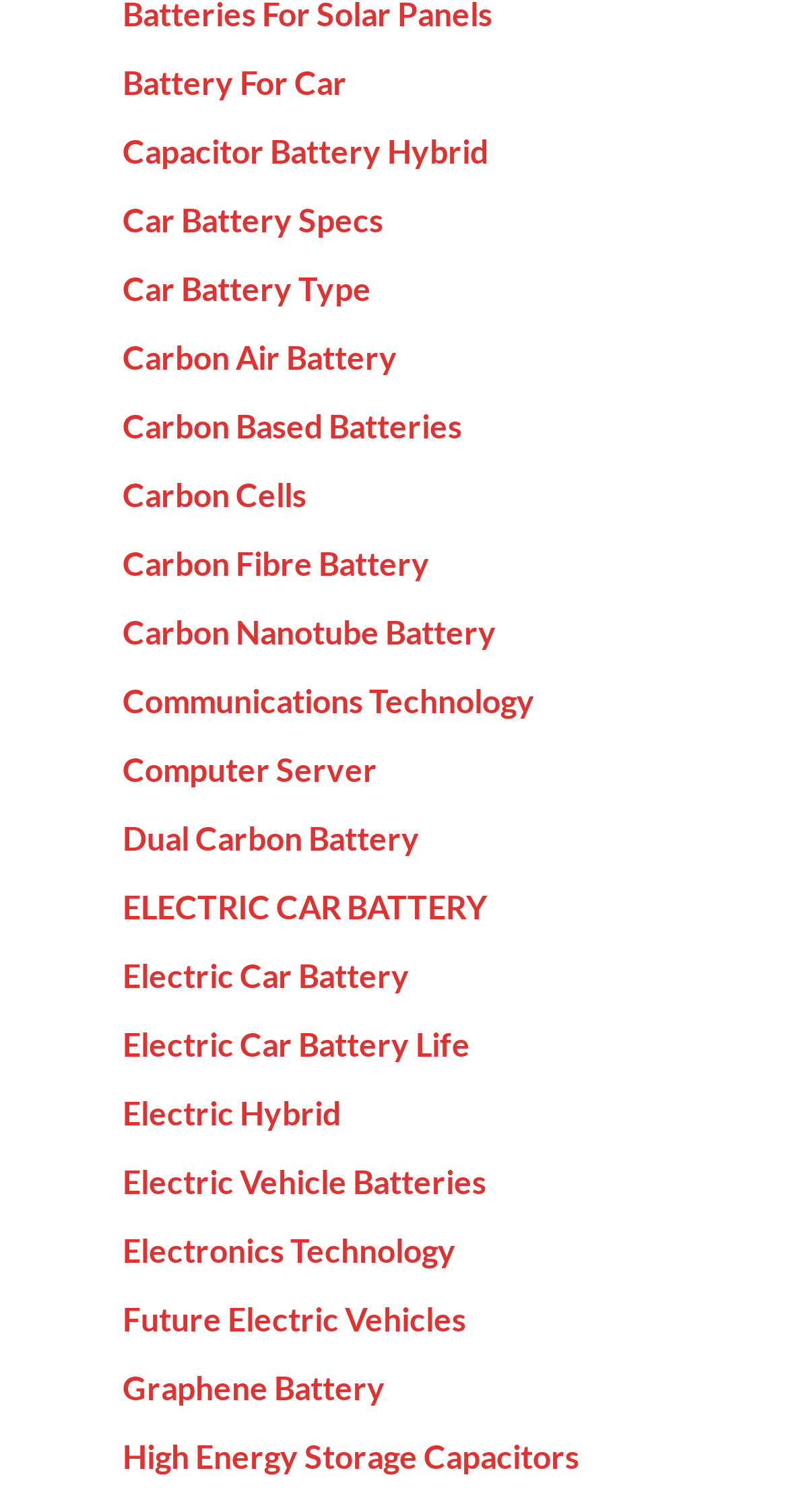Please provide a one-word or short phrase answer to the question:
What is the most prominent battery type?

Car Battery